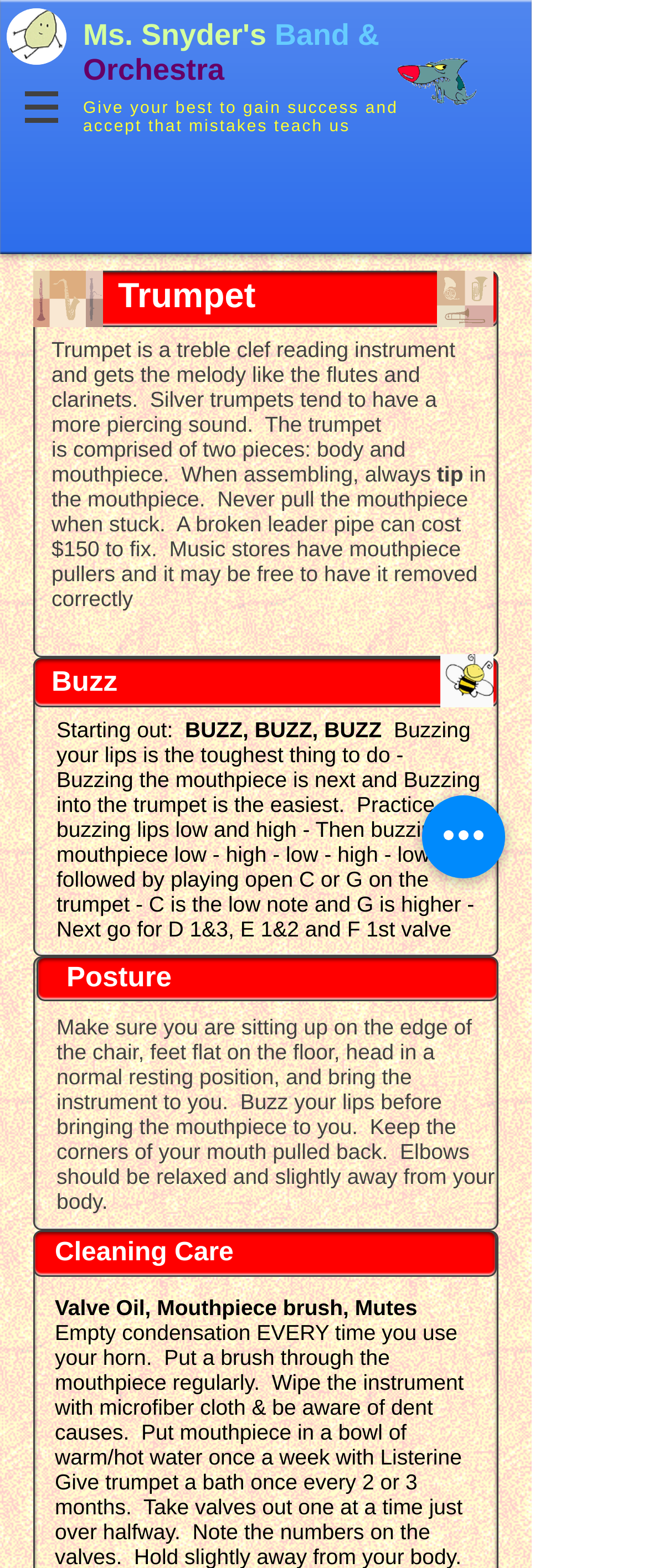What is the instrument being described?
Using the picture, provide a one-word or short phrase answer.

Trumpet